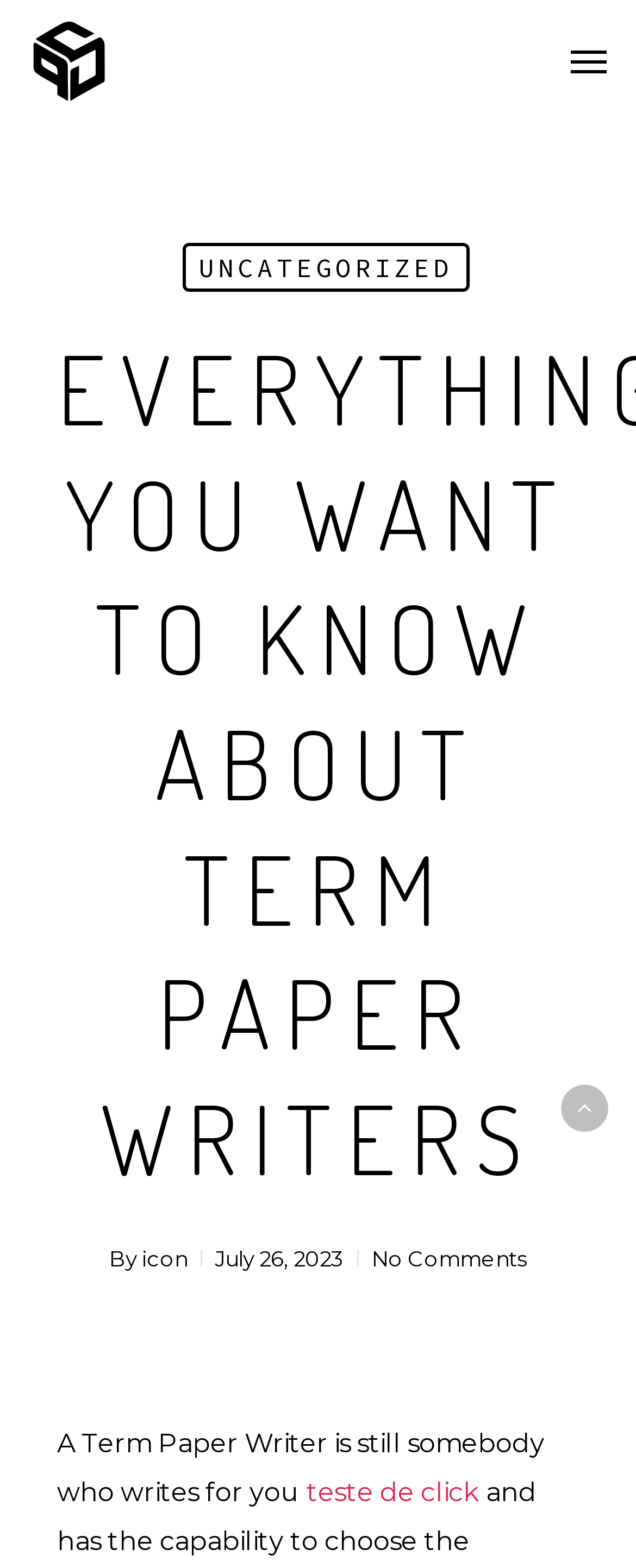Using the details in the image, give a detailed response to the question below:
How many comments are there on the article?

I found the text 'No Comments' at the bottom of the article, which indicates that there are no comments on the article.